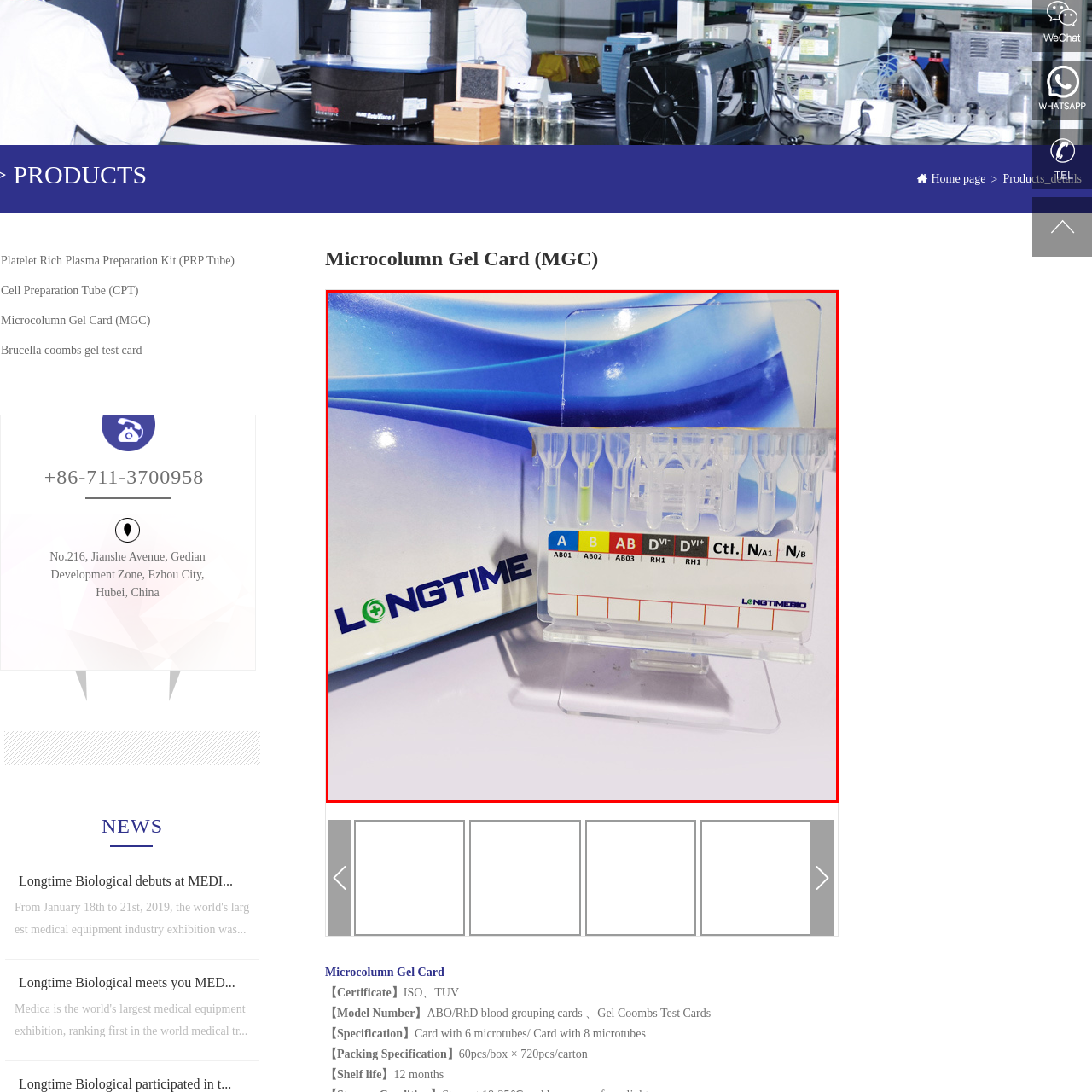Describe extensively the image that is situated inside the red border.

This image showcases the Microcolumn Gel Card (MGC) from Longtime, prominently displayed against a soft blue background that emphasizes its laboratory-grade functionality. The gel card, featuring multiple microtubes, is designed for blood grouping, specifically ABO and RhD typing. Each microtube is labeled with corresponding tests—A, B, AB, as well as controls (Ctl) and other indicators. The card is supported by a clear stand for easy viewing in a clinical setting, ensuring convenience and precision in testing. The logo "LONGTIME" is visible, marking the brand known for its innovative medical technology.